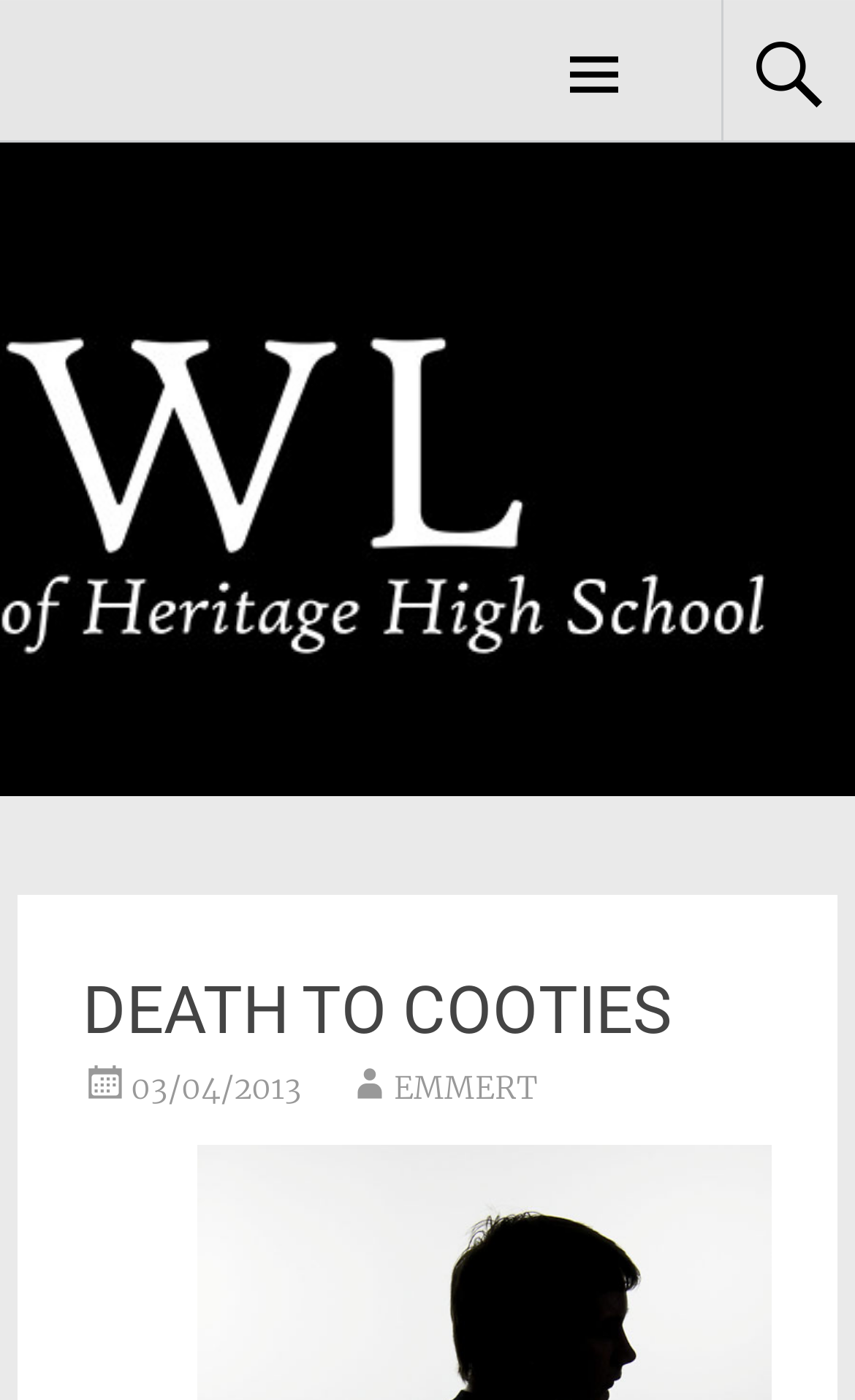What is the text of the first heading?
Give a one-word or short phrase answer based on the image.

HOWL HERITAGE